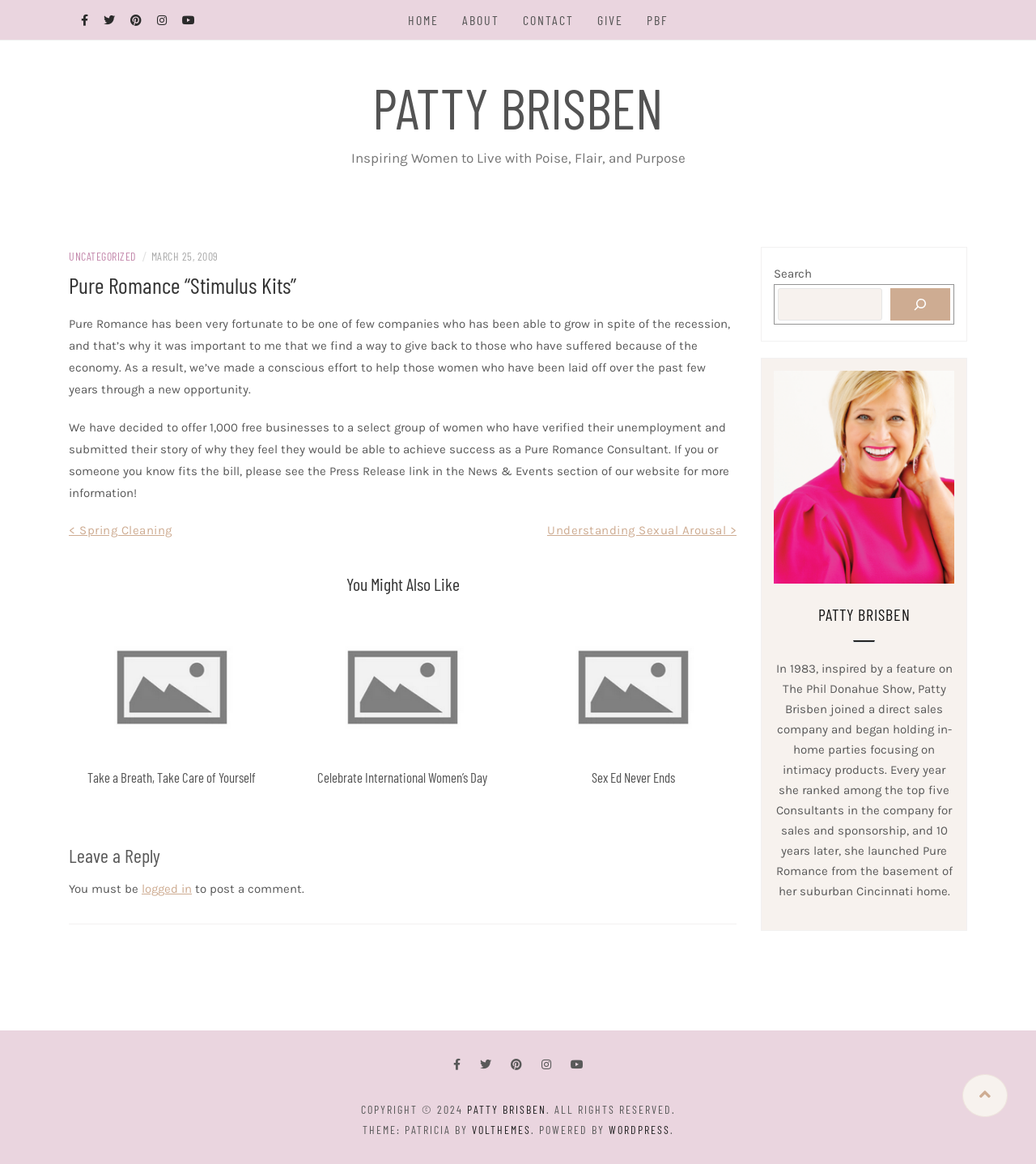What is the purpose of the search box?
Provide a detailed and well-explained answer to the question.

The answer can be found in the complementary section of the webpage, where a search box is located with a label 'Search'. This suggests that the purpose of the search box is to search the website.